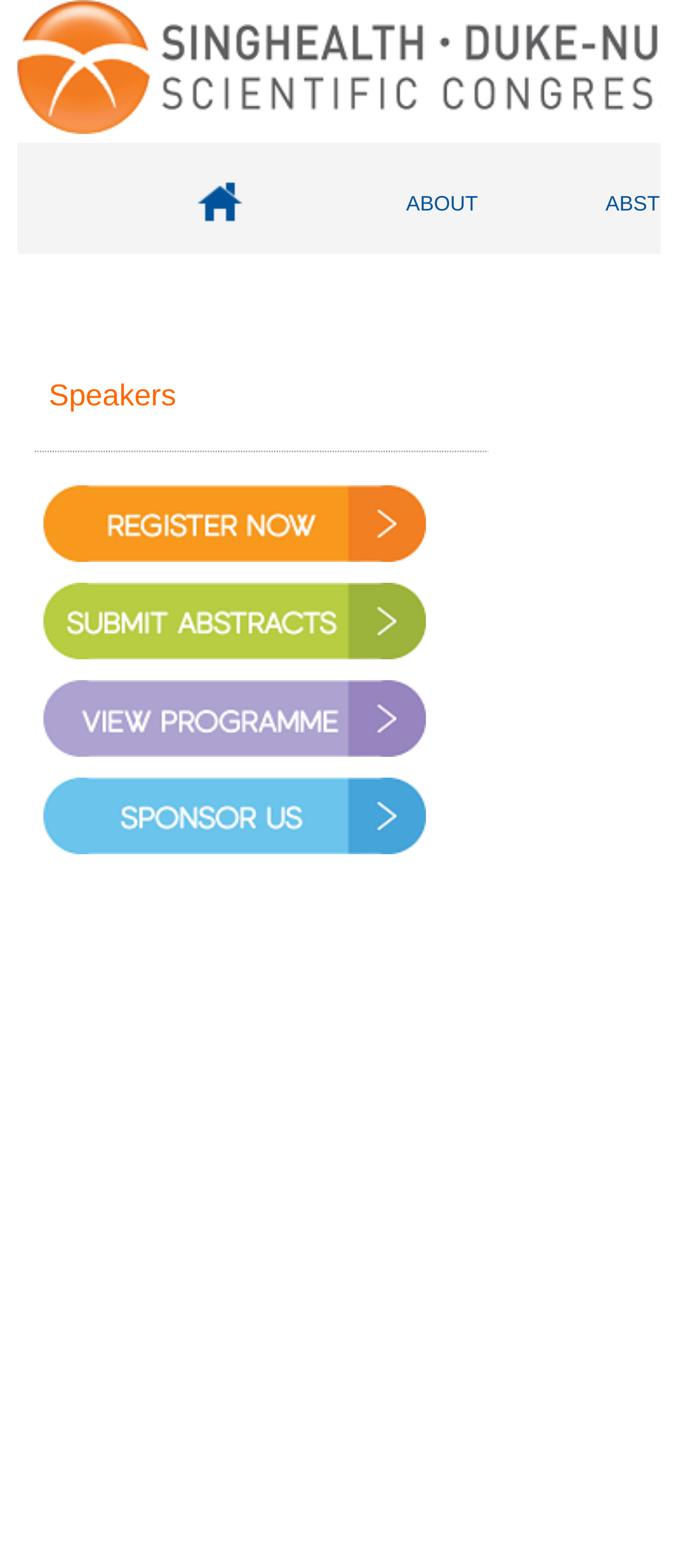Identify the bounding box for the UI element specified in this description: "Marty Hart-Landsberg". The coordinates must be four float numbers between 0 and 1, formatted as [left, top, right, bottom].

None